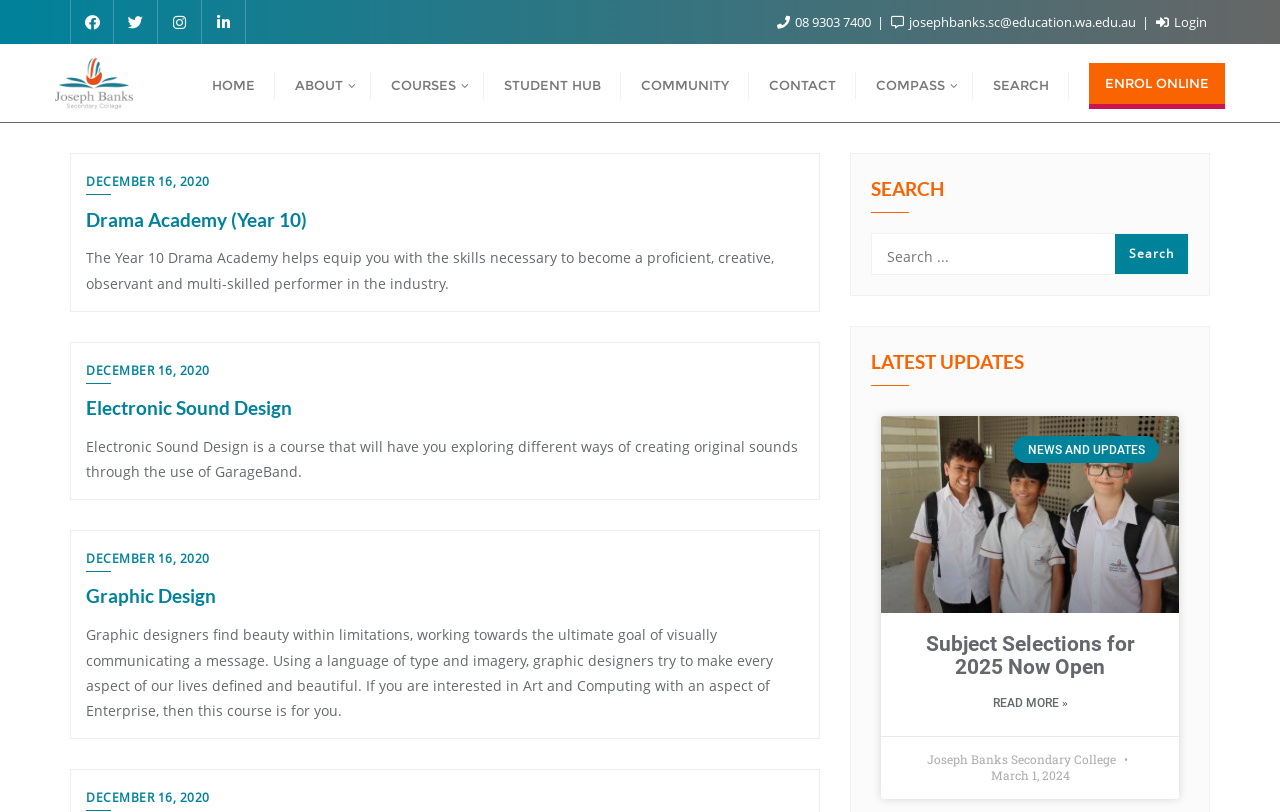Highlight the bounding box coordinates of the element you need to click to perform the following instruction: "View the Drama Academy course."

[0.067, 0.256, 0.24, 0.284]